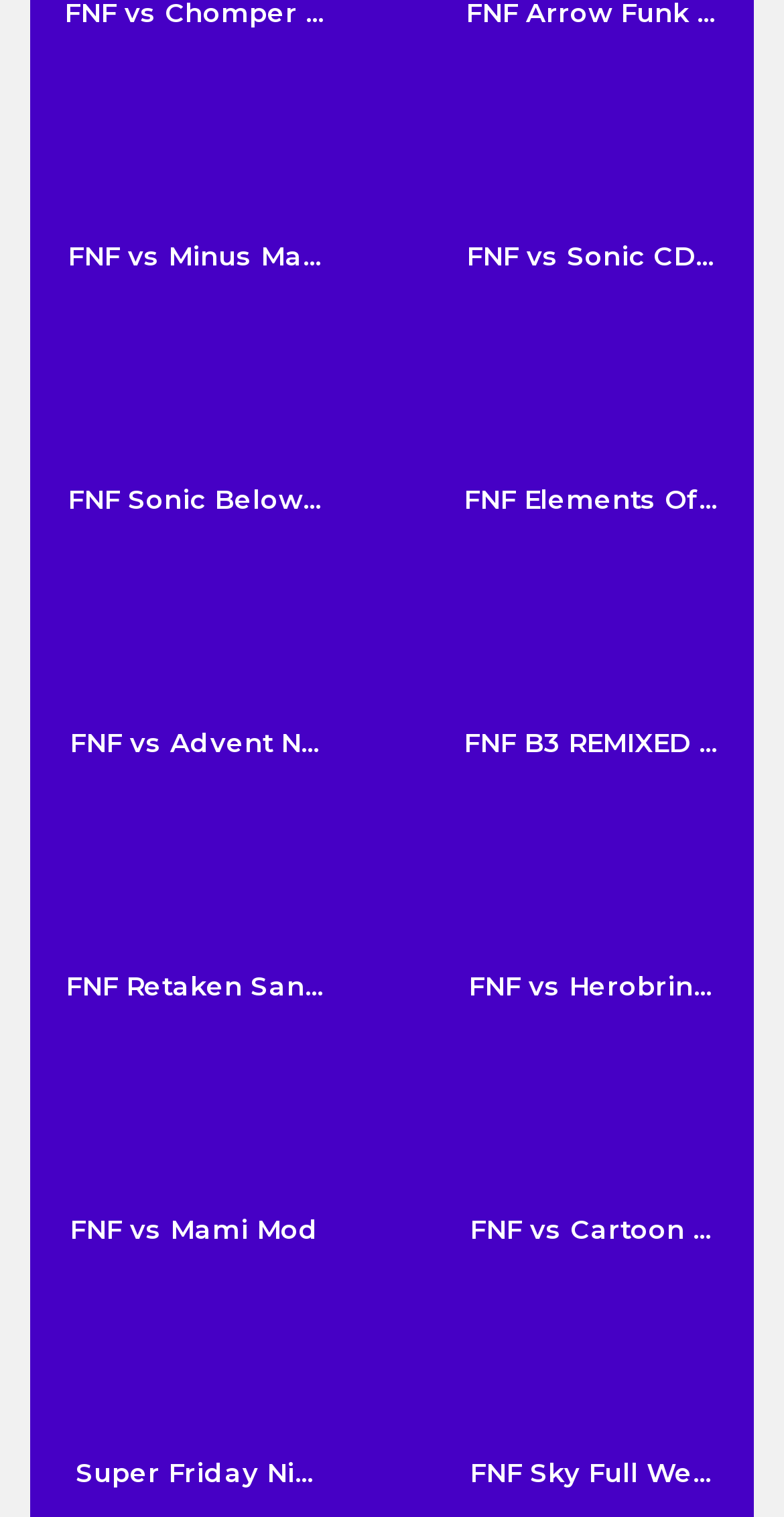Please identify the bounding box coordinates of the element that needs to be clicked to execute the following command: "View FNF vs Minus Mandela Catalogue". Provide the bounding box using four float numbers between 0 and 1, formatted as [left, top, right, bottom].

[0.082, 0.044, 0.413, 0.179]